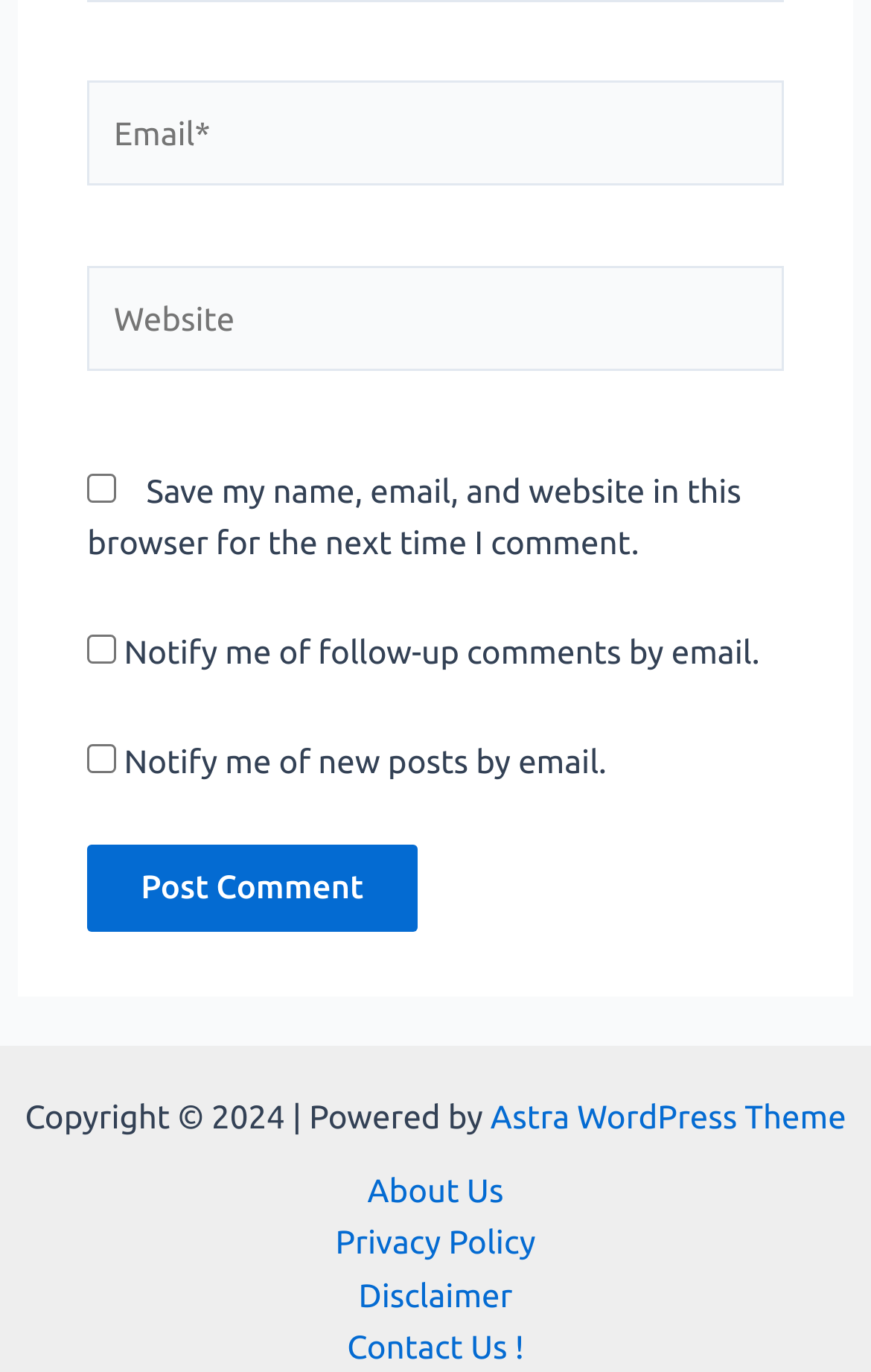Provide a brief response to the question below using a single word or phrase: 
What is the function of the 'Post Comment' button?

Submit comment